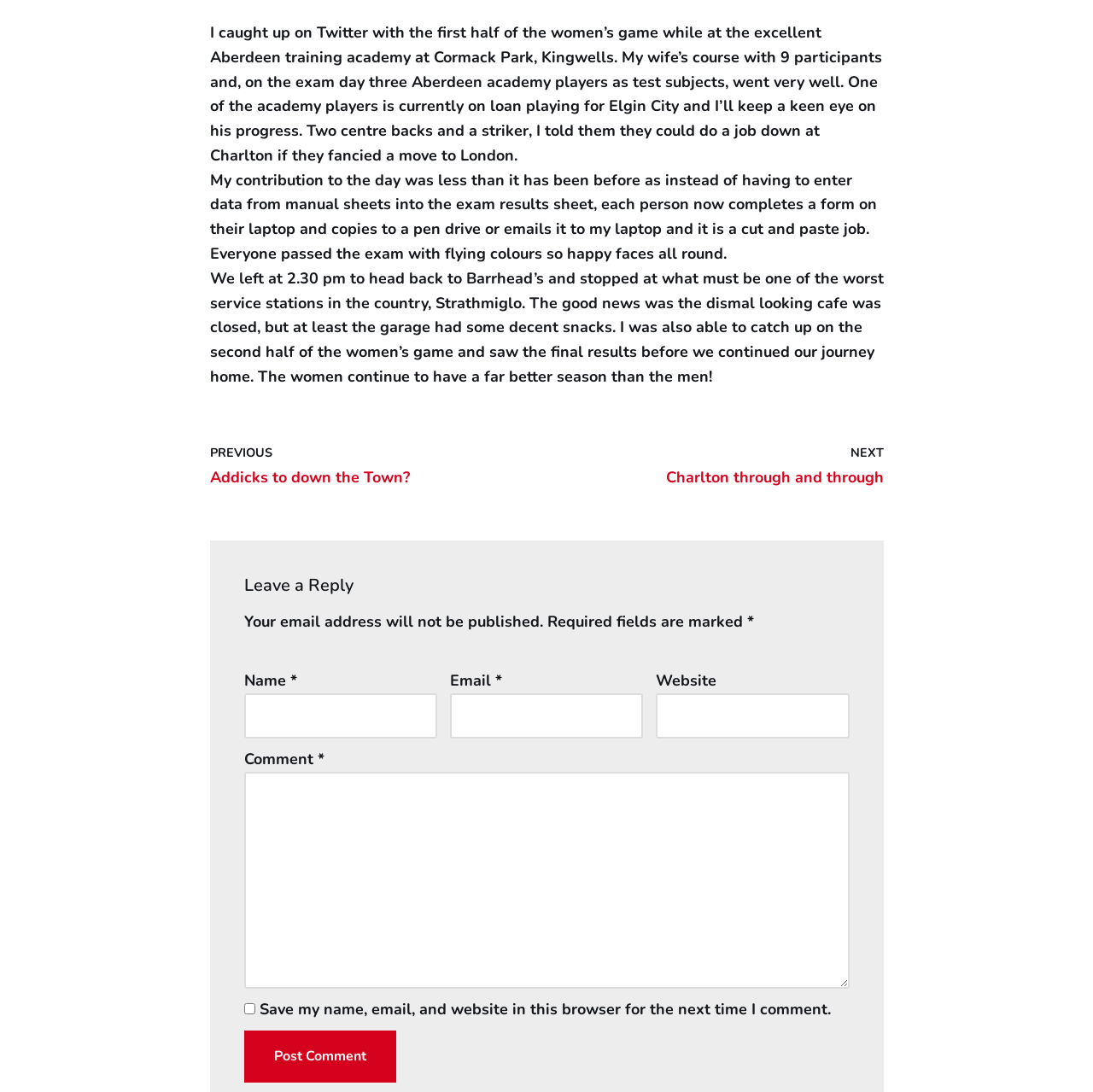Predict the bounding box coordinates for the UI element described as: "previousAddicks to down the Town?". The coordinates should be four float numbers between 0 and 1, presented as [left, top, right, bottom].

[0.192, 0.403, 0.492, 0.448]